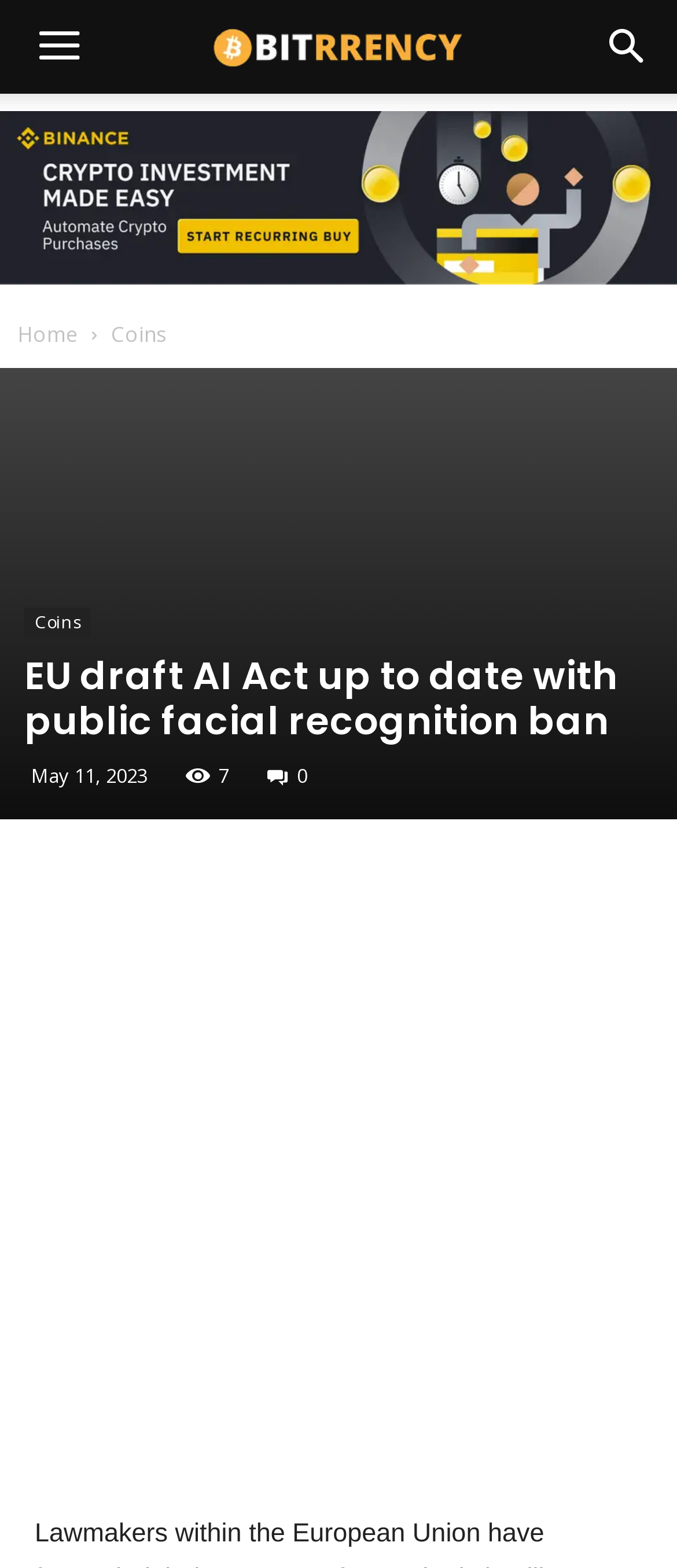Respond to the question below with a single word or phrase: What is the icon next to the 'Coins' link?

